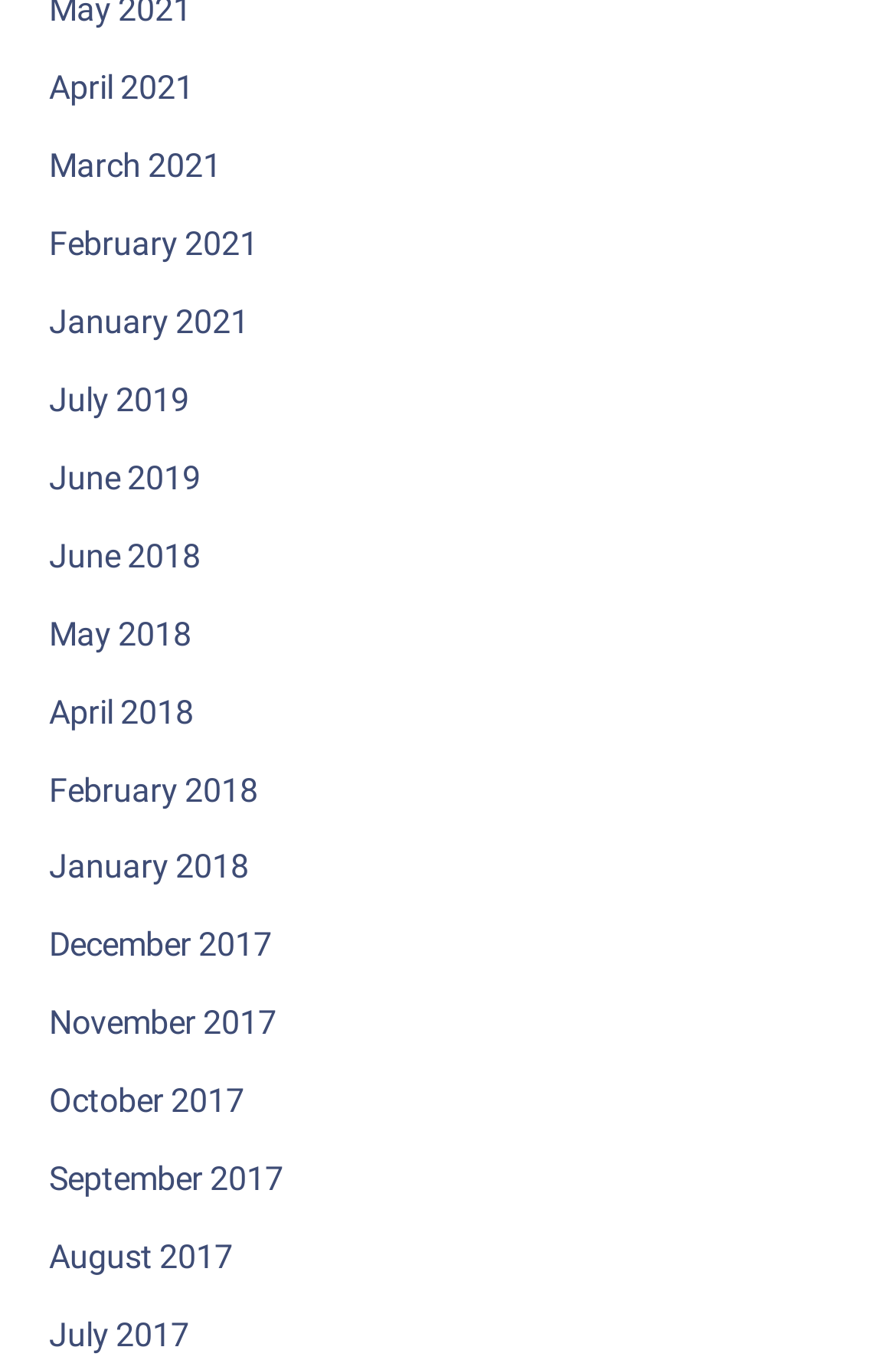Please determine the bounding box coordinates of the element's region to click for the following instruction: "view March 2021".

[0.055, 0.108, 0.247, 0.137]